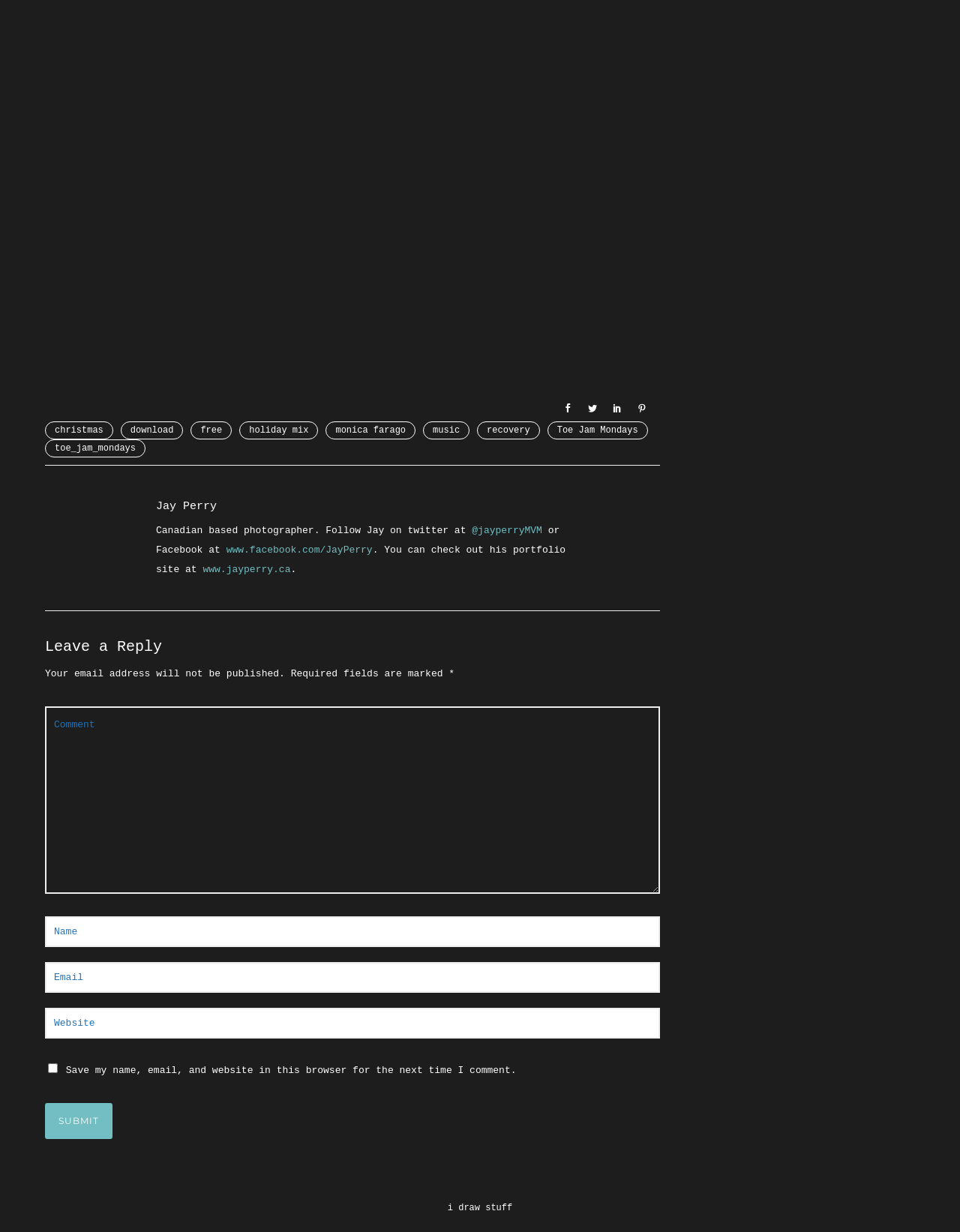Find the bounding box coordinates of the element's region that should be clicked in order to follow the given instruction: "Submit the form". The coordinates should consist of four float numbers between 0 and 1, i.e., [left, top, right, bottom].

[0.047, 0.895, 0.117, 0.924]